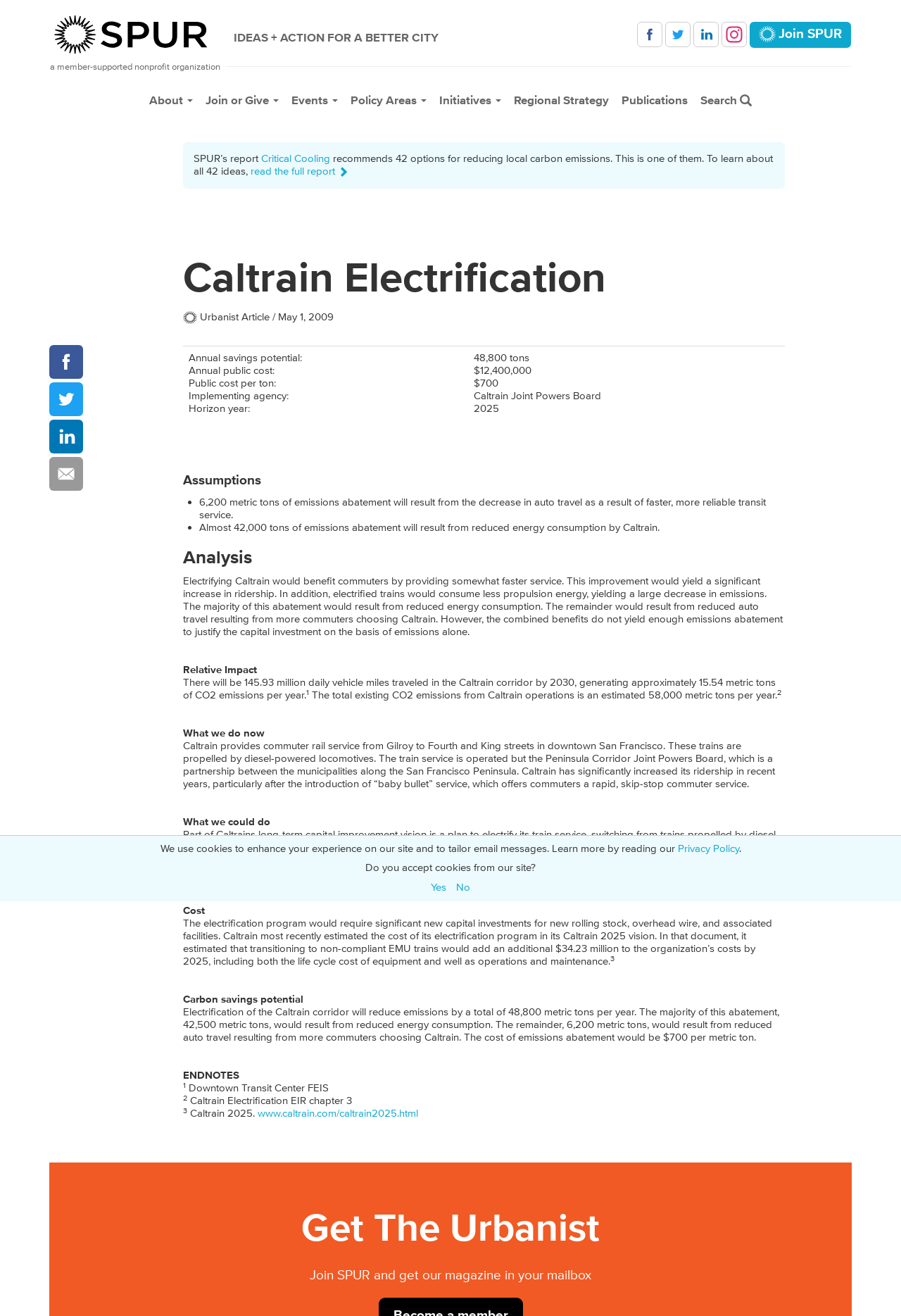What is the benefit of electrifying Caltrain trains?
Please provide a comprehensive and detailed answer to the question.

I found the benefit of electrifying Caltrain trains by reading the article section of the webpage, which states that electrifying Caltrain trains would consume significantly less energy for propulsion than diesel locomotives, resulting in reduced emissions.